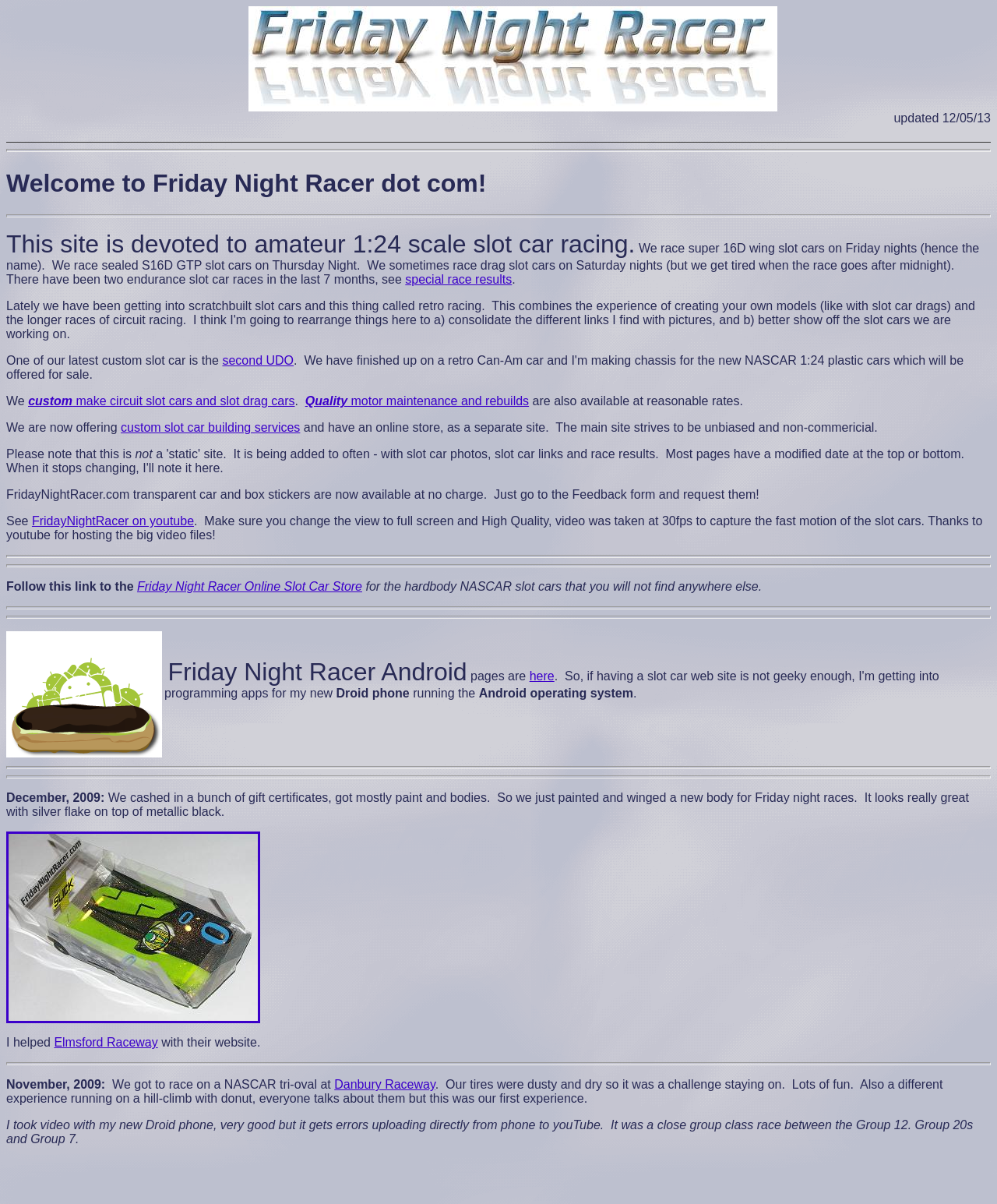Respond to the following question with a brief word or phrase:
Is there a YouTube channel associated with the website?

Yes